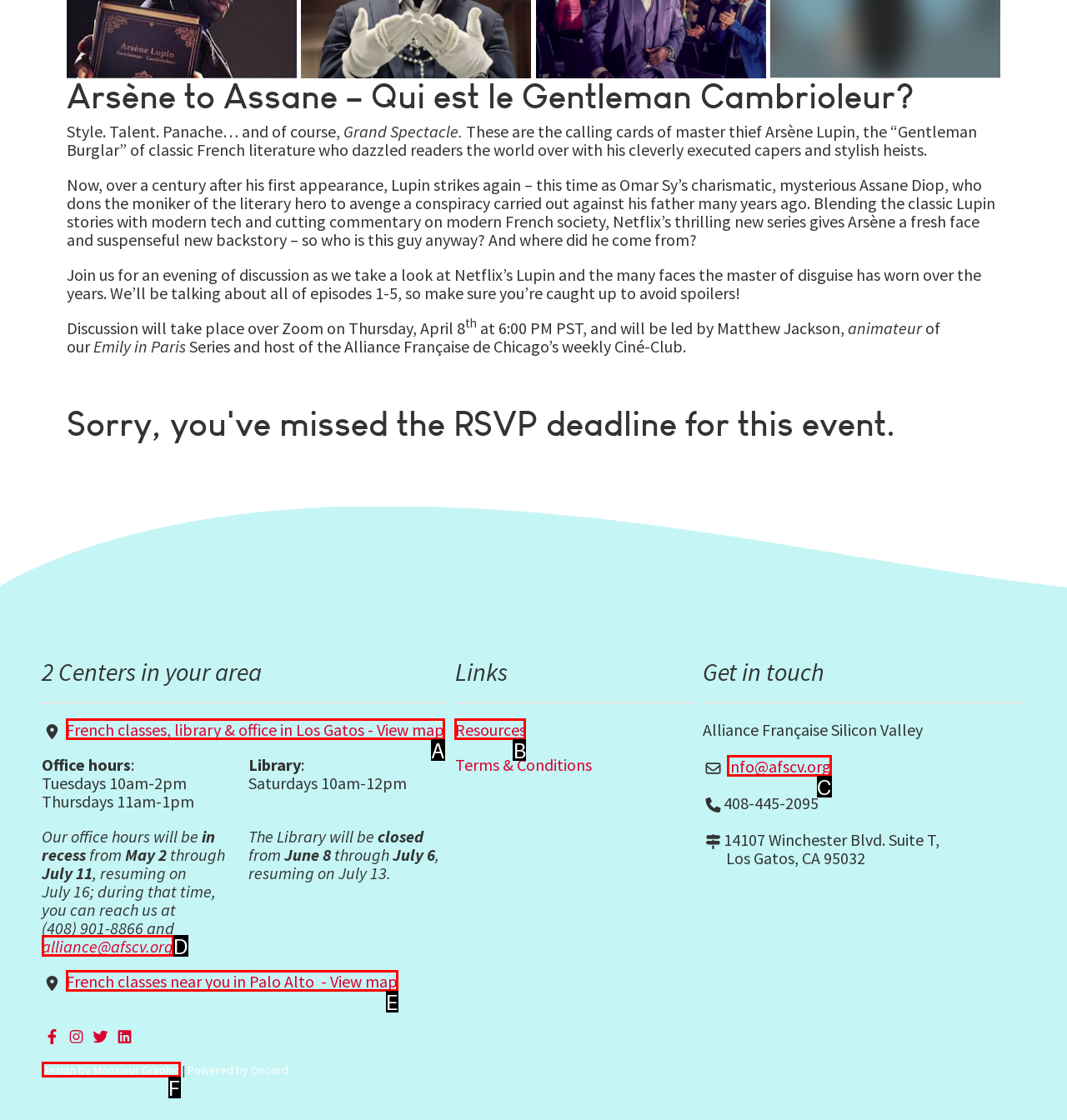Find the HTML element that suits the description: info@afscv.org
Indicate your answer with the letter of the matching option from the choices provided.

C